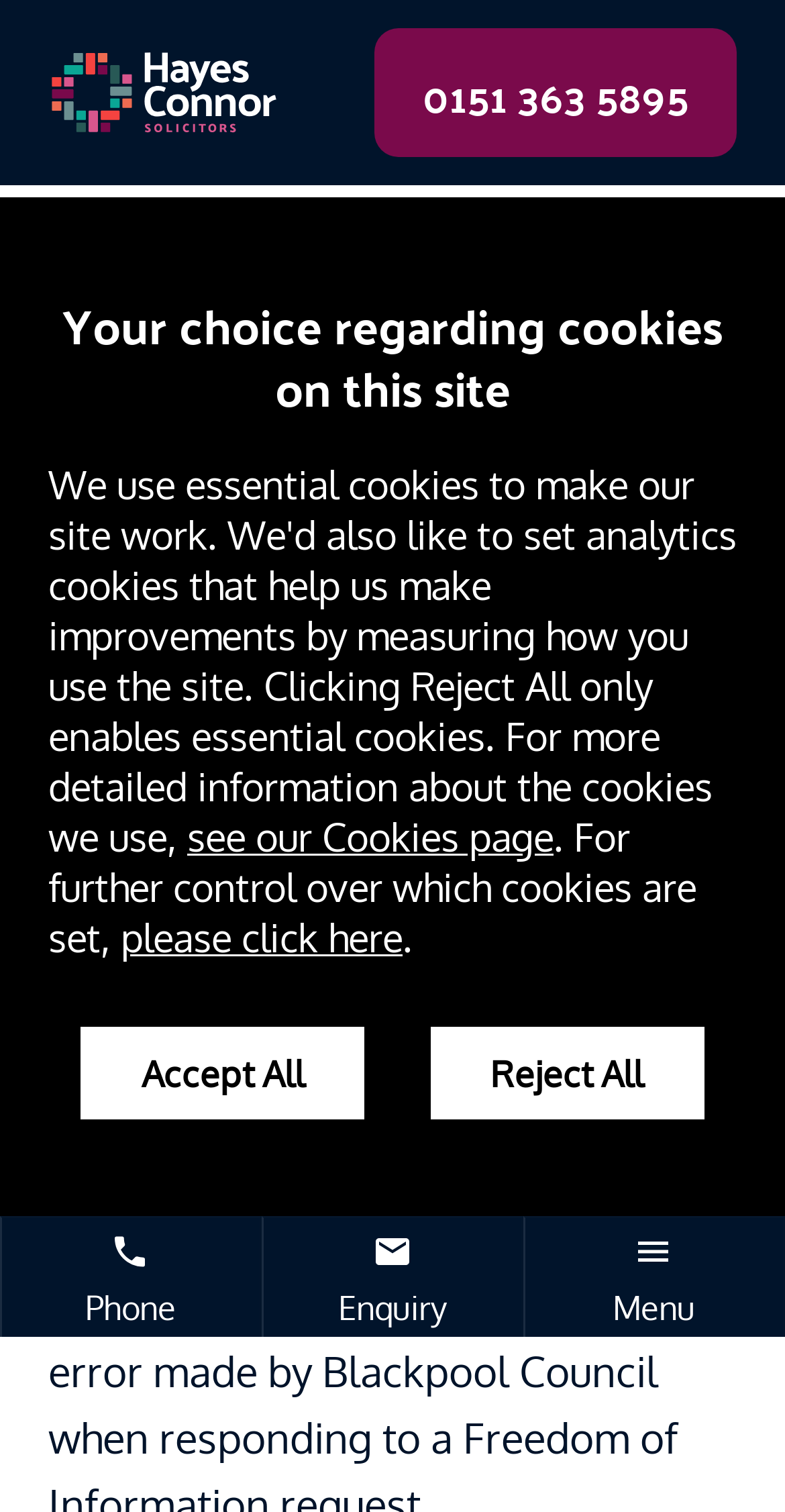Please specify the bounding box coordinates of the element that should be clicked to execute the given instruction: 'Read News & Updates'. Ensure the coordinates are four float numbers between 0 and 1, expressed as [left, top, right, bottom].

[0.631, 0.187, 0.933, 0.225]